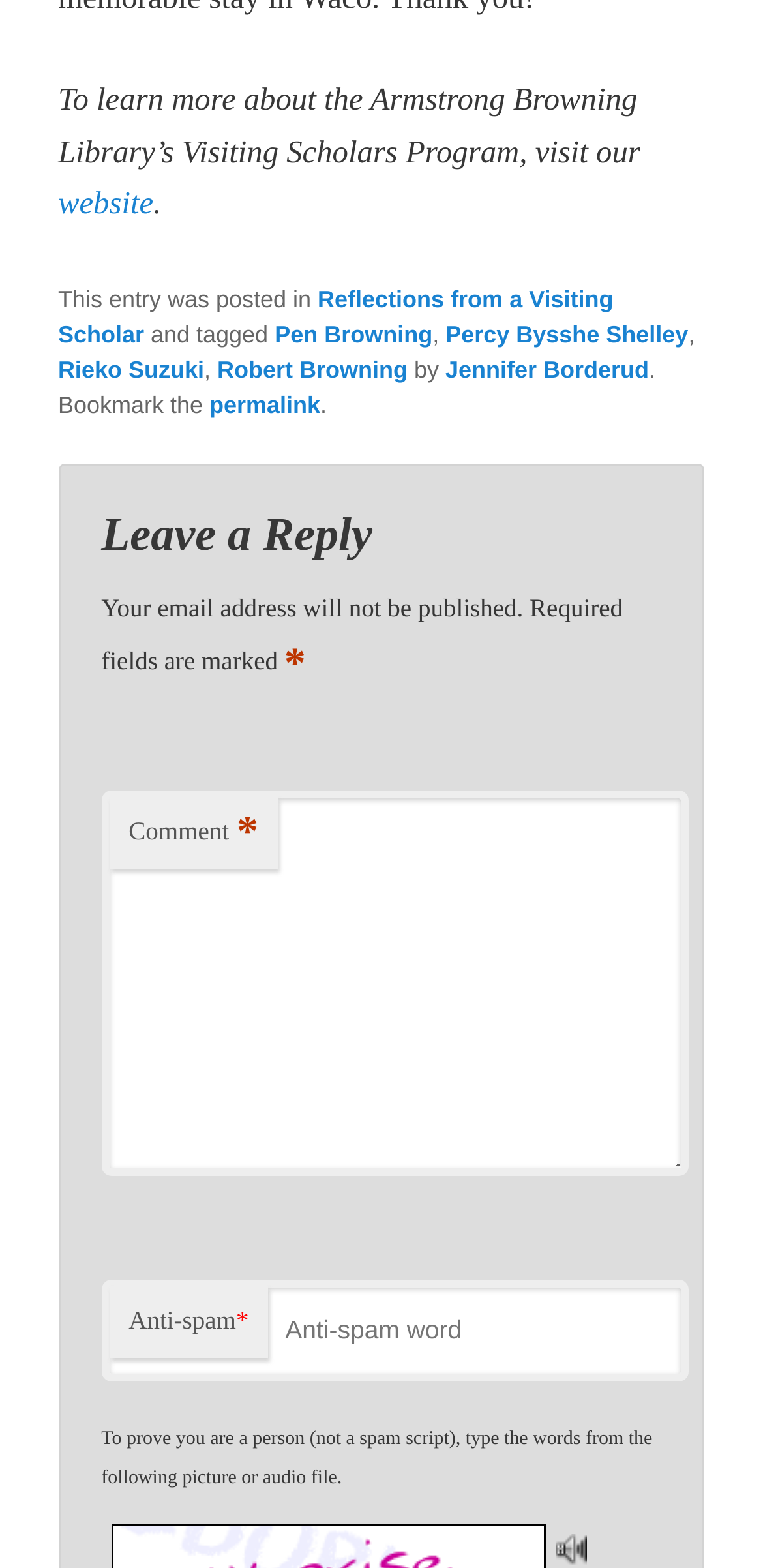Identify the bounding box coordinates for the element you need to click to achieve the following task: "visit the website". The coordinates must be four float values ranging from 0 to 1, formatted as [left, top, right, bottom].

[0.076, 0.119, 0.201, 0.141]